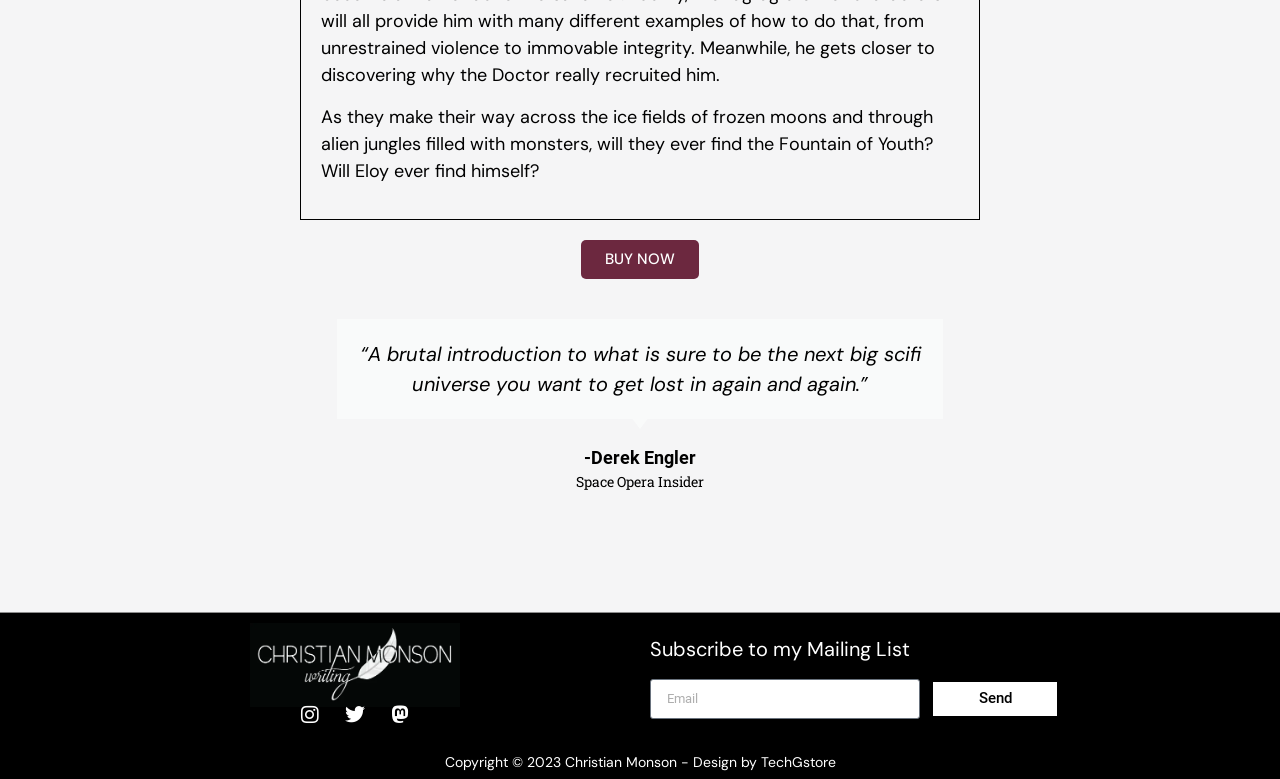Provide a brief response to the question using a single word or phrase: 
What social media platforms are linked at the bottom of the page?

Instagram, Twitter, Mastodon